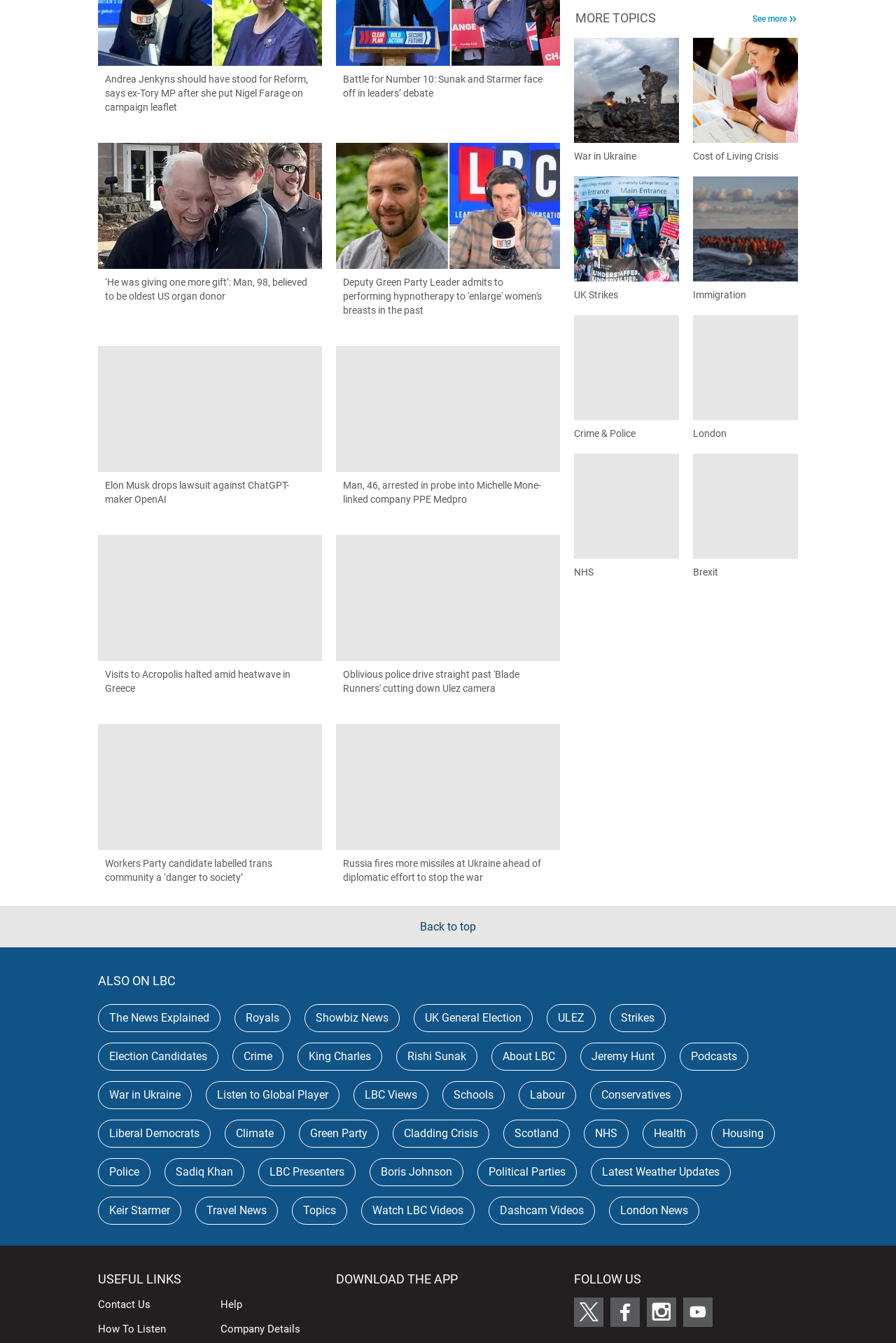Locate the coordinates of the bounding box for the clickable region that fulfills this instruction: "Read more about Andrea Jenkyns".

[0.117, 0.054, 0.352, 0.086]